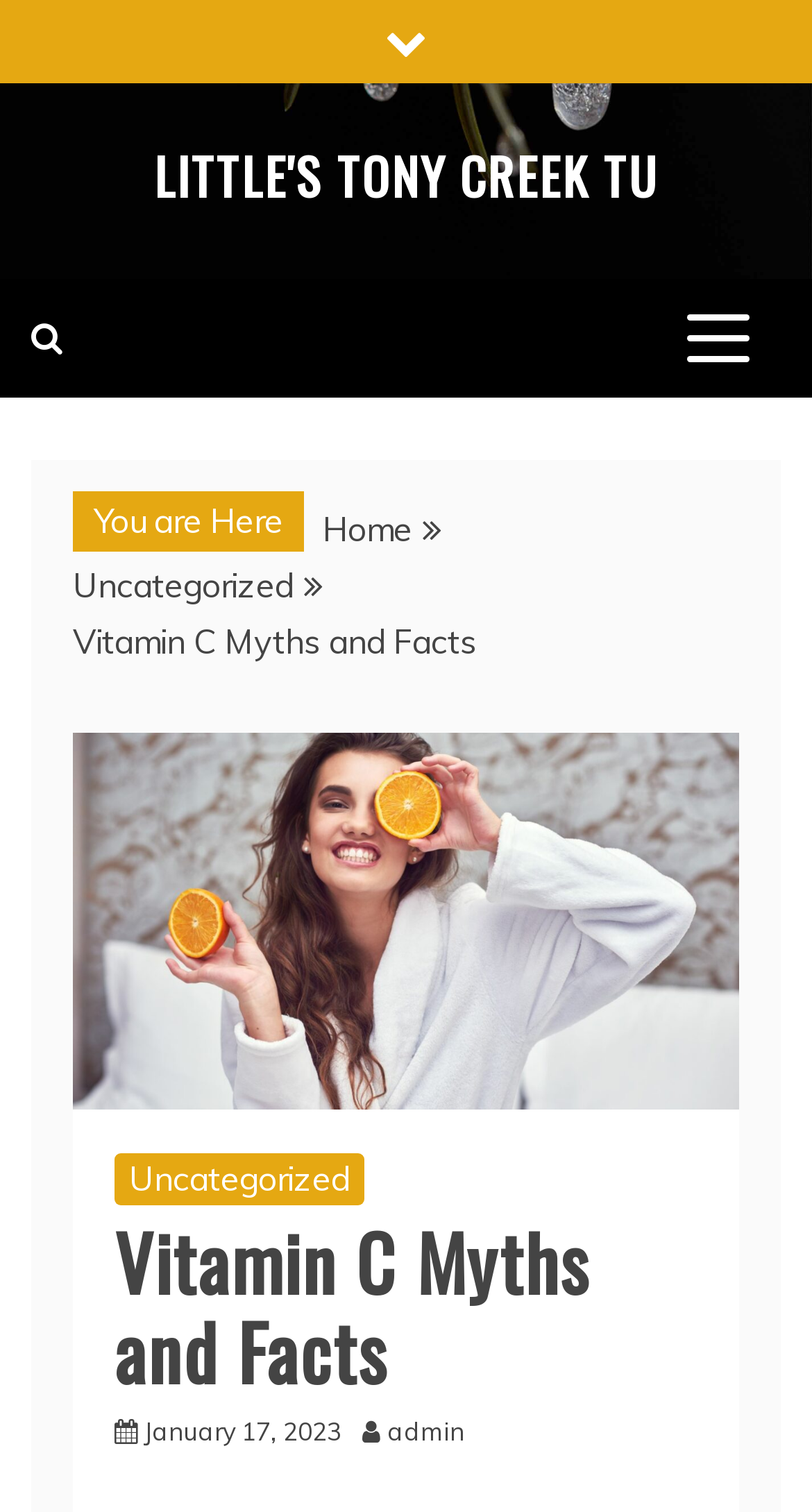Generate the main heading text from the webpage.

Vitamin C Myths and Facts